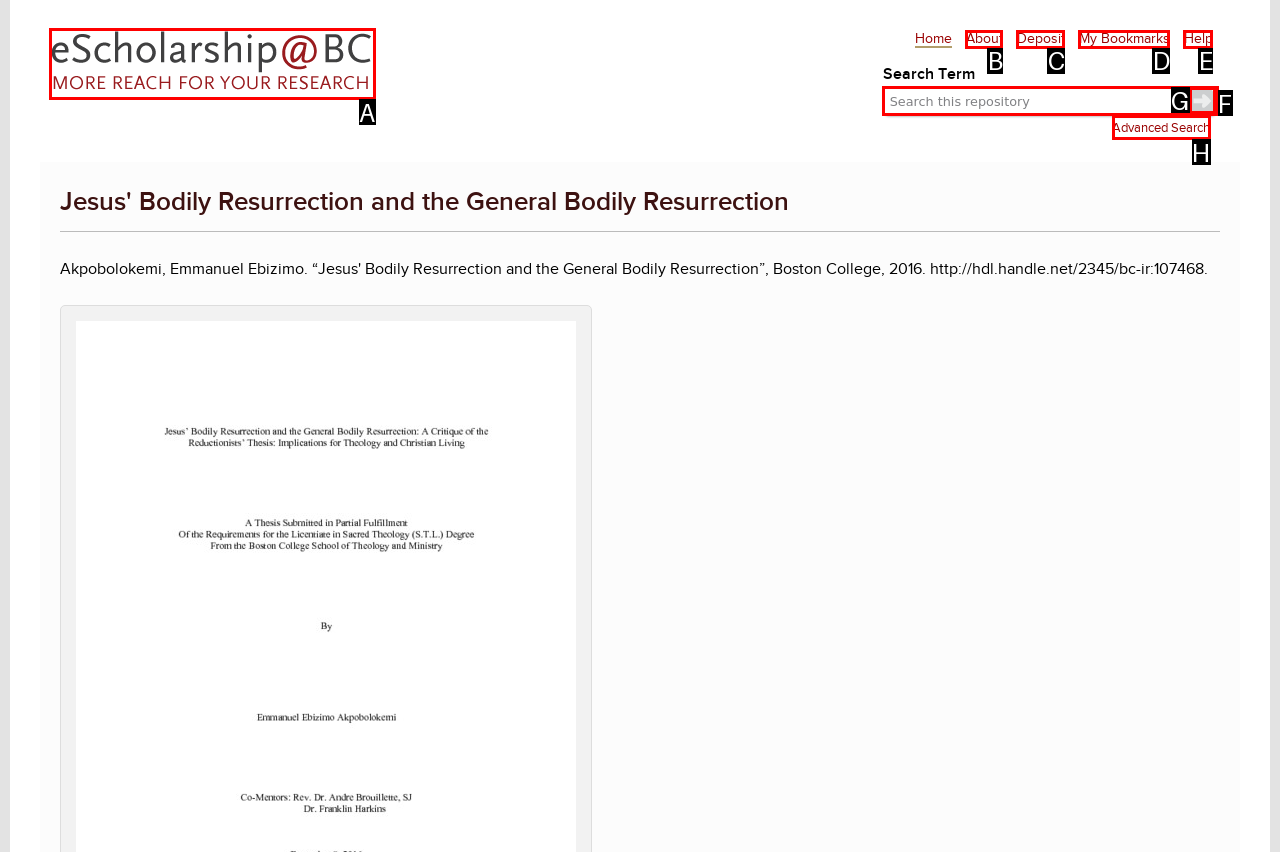Tell me which one HTML element I should click to complete the following task: go to home page Answer with the option's letter from the given choices directly.

A